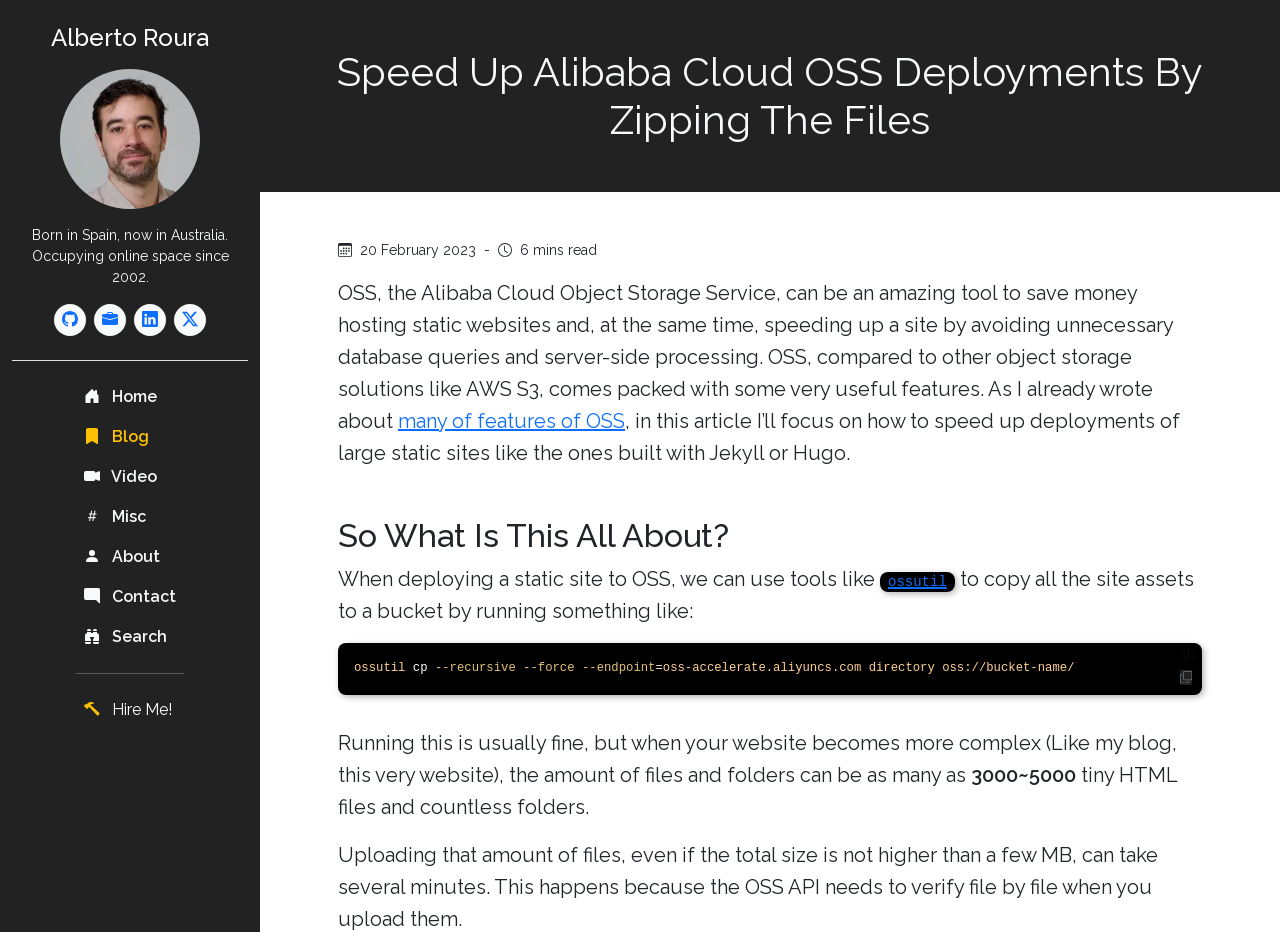Give the bounding box coordinates for the element described by: "many of features of OSS".

[0.311, 0.439, 0.488, 0.465]